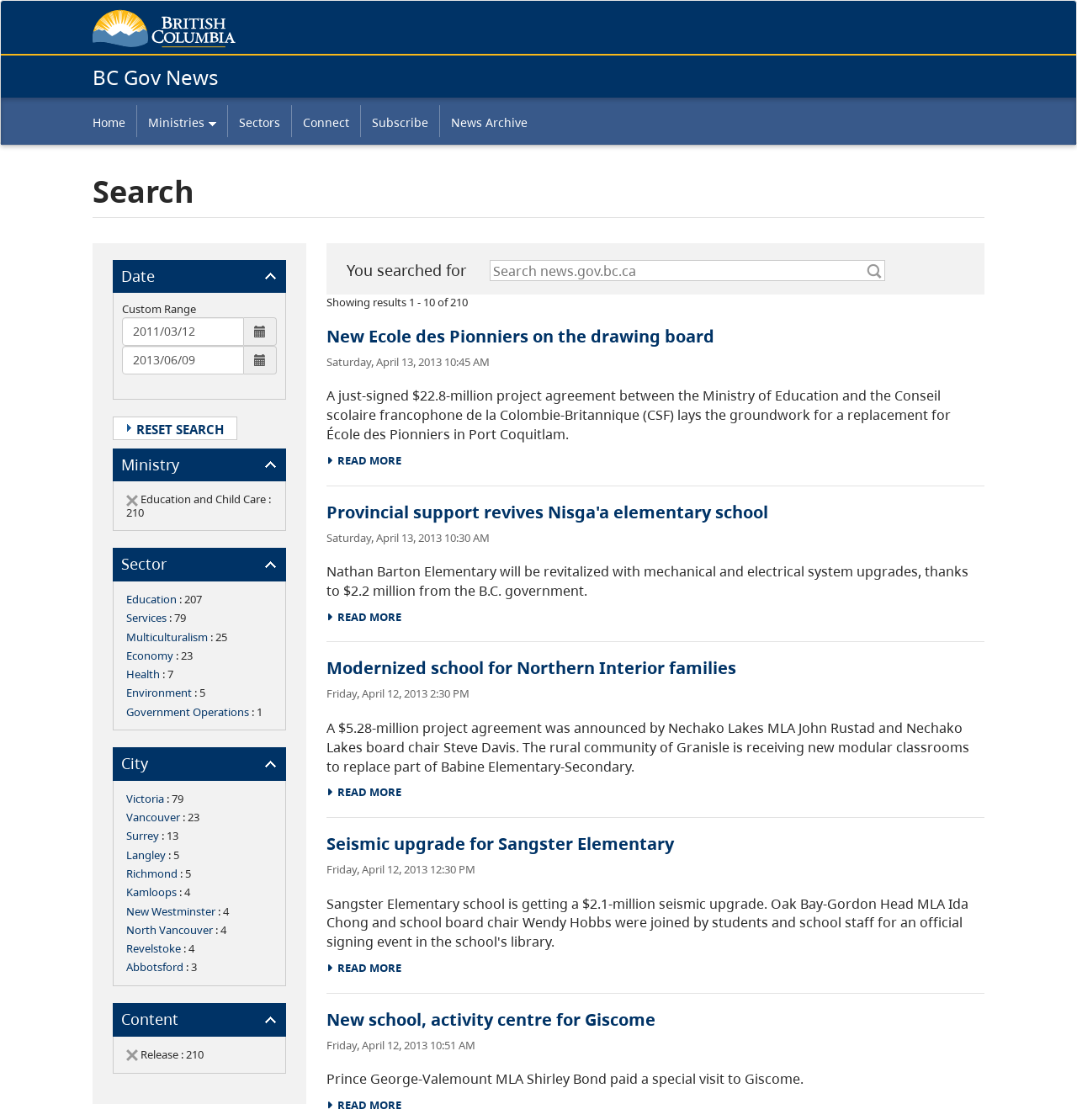Provide a comprehensive caption for the webpage.

The webpage is a search results page for BC Gov News. At the top, there is a government logo and a heading "BC Gov News" on the left, and a main menu navigation bar on the right with links to "Home", "Ministries", "Sectors", "Connect", "Subscribe", and "News Archive".

Below the navigation bar, there is a search bar with a label "Search" and a "RESET SEARCH" link on the right. Underneath the search bar, there are filters for "Date", "Ministry", "Sector", "City", and "Content" with corresponding dropdown menus or links.

The main content area displays search results, with each result showing a title, date, and a brief summary. There are 10 search results shown on this page, with links to read more about each article. The results are numbered, and there is a message at the top indicating that the page is showing results 1-10 of 210.

Some of the article titles include "New Ecole des Pionniers on the drawing board" and "Provincial support revives Nisga'a elementary school". The summaries provide a brief overview of each article, and there are links to read more about each topic.